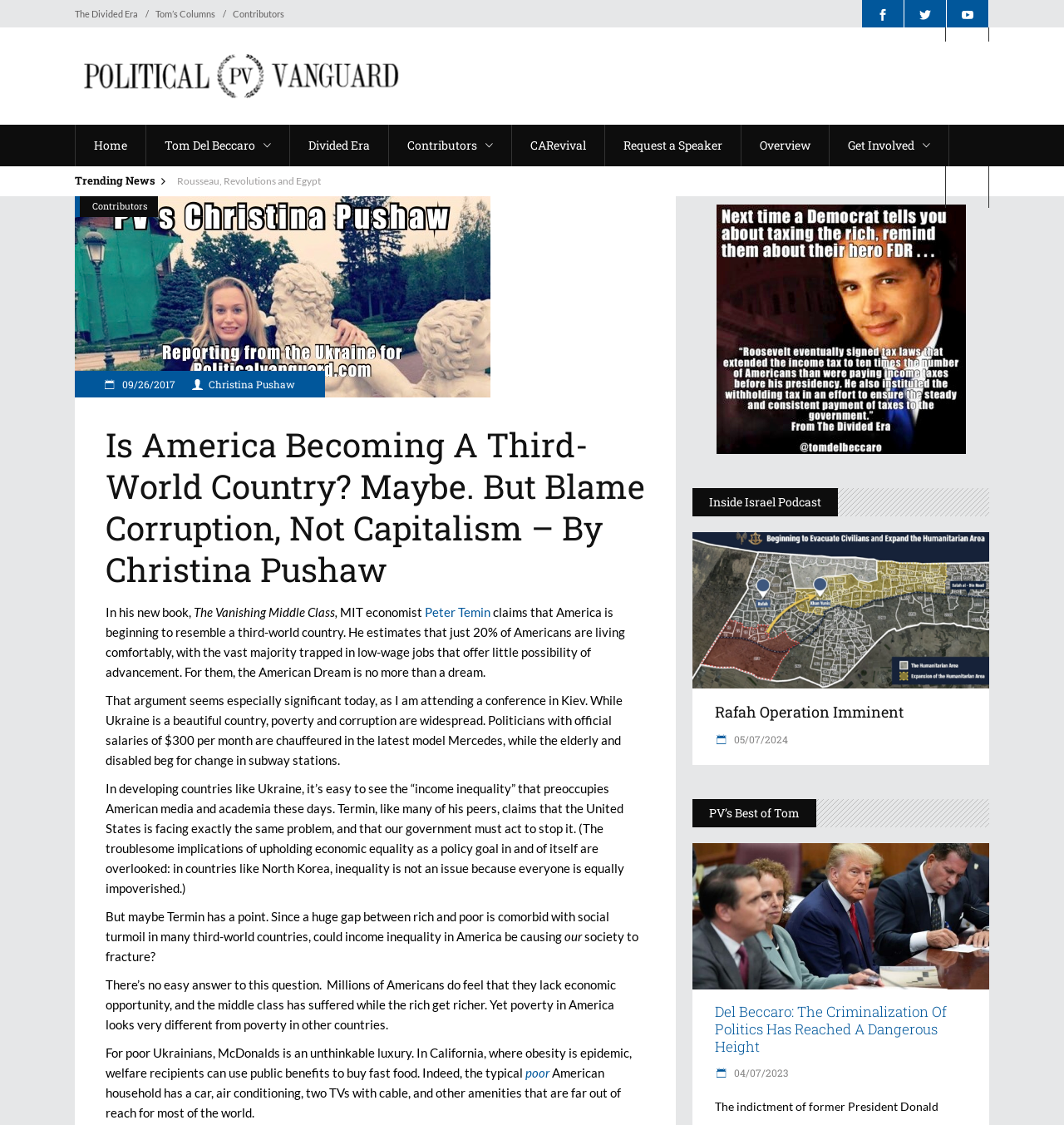Locate the bounding box coordinates of the element that needs to be clicked to carry out the instruction: "Check the latest news in 'Trending News'". The coordinates should be given as four float numbers ranging from 0 to 1, i.e., [left, top, right, bottom].

[0.07, 0.154, 0.146, 0.167]